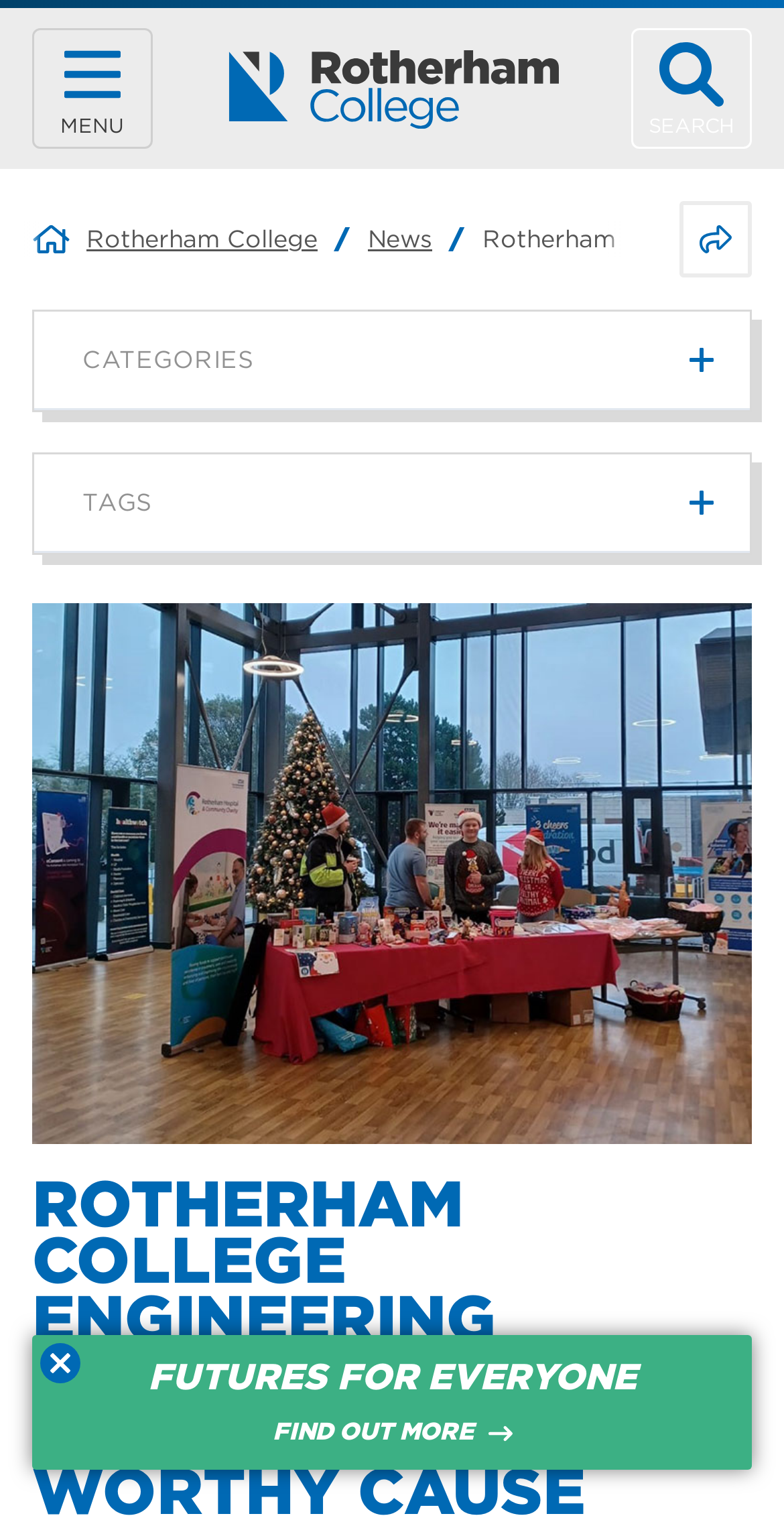Using the given description, provide the bounding box coordinates formatted as (top-left x, top-left y, bottom-right x, bottom-right y), with all values being floating point numbers between 0 and 1. Description: News

[0.074, 0.286, 0.233, 0.33]